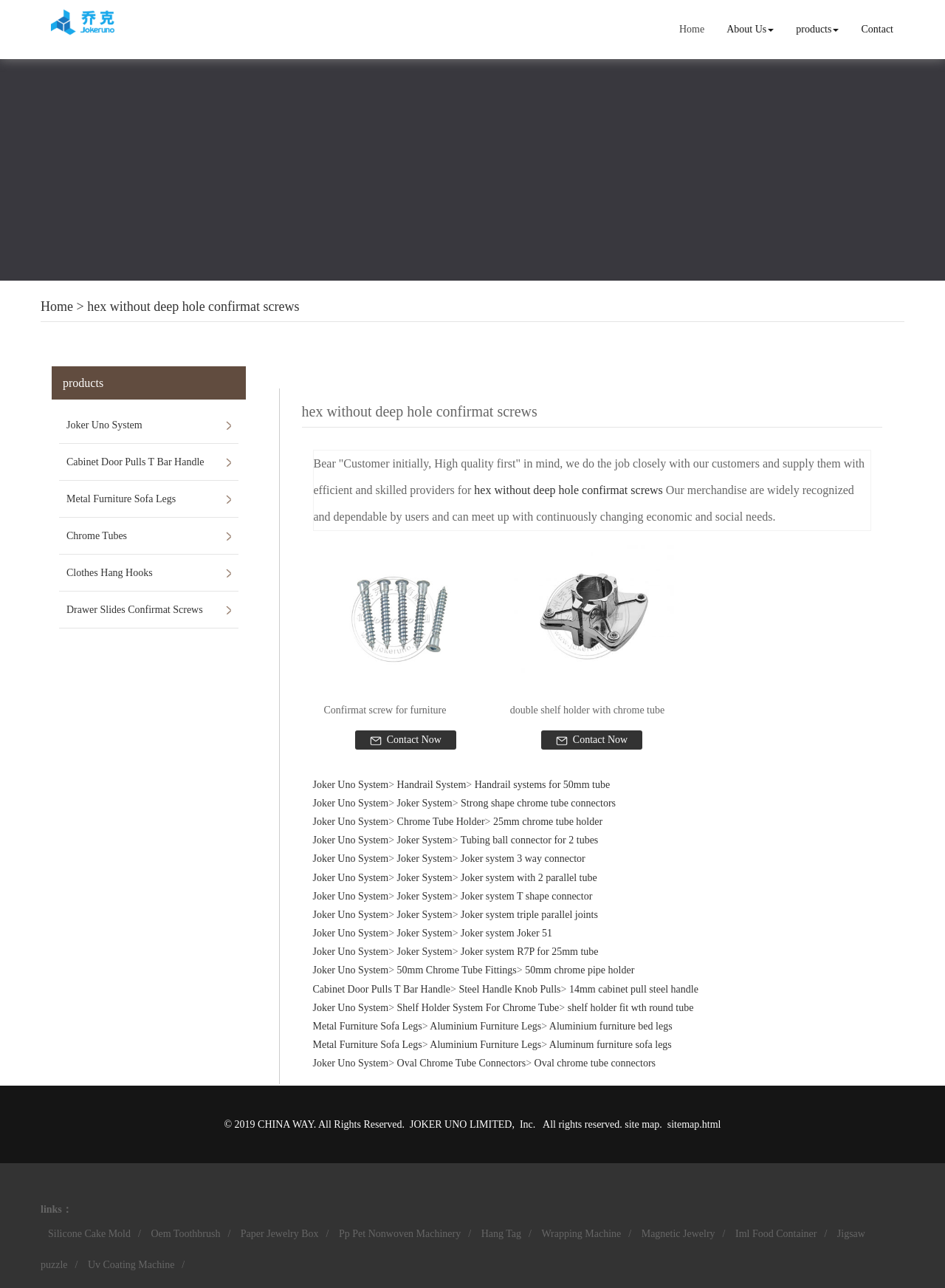Calculate the bounding box coordinates of the UI element given the description: "Joker Uno System".

[0.331, 0.691, 0.411, 0.7]